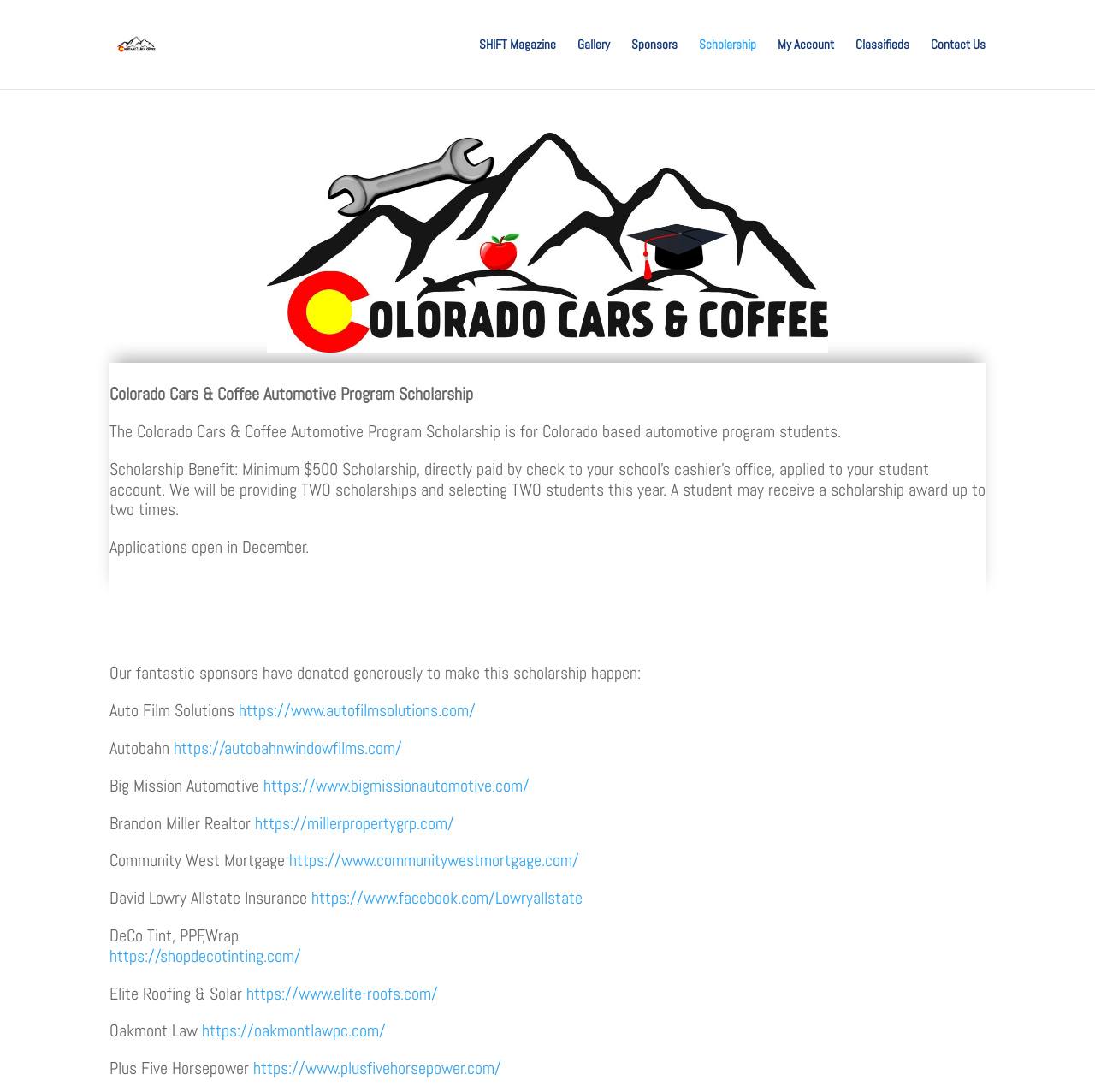Please specify the bounding box coordinates for the clickable region that will help you carry out the instruction: "Visit SHIFT Magazine".

[0.438, 0.035, 0.508, 0.082]